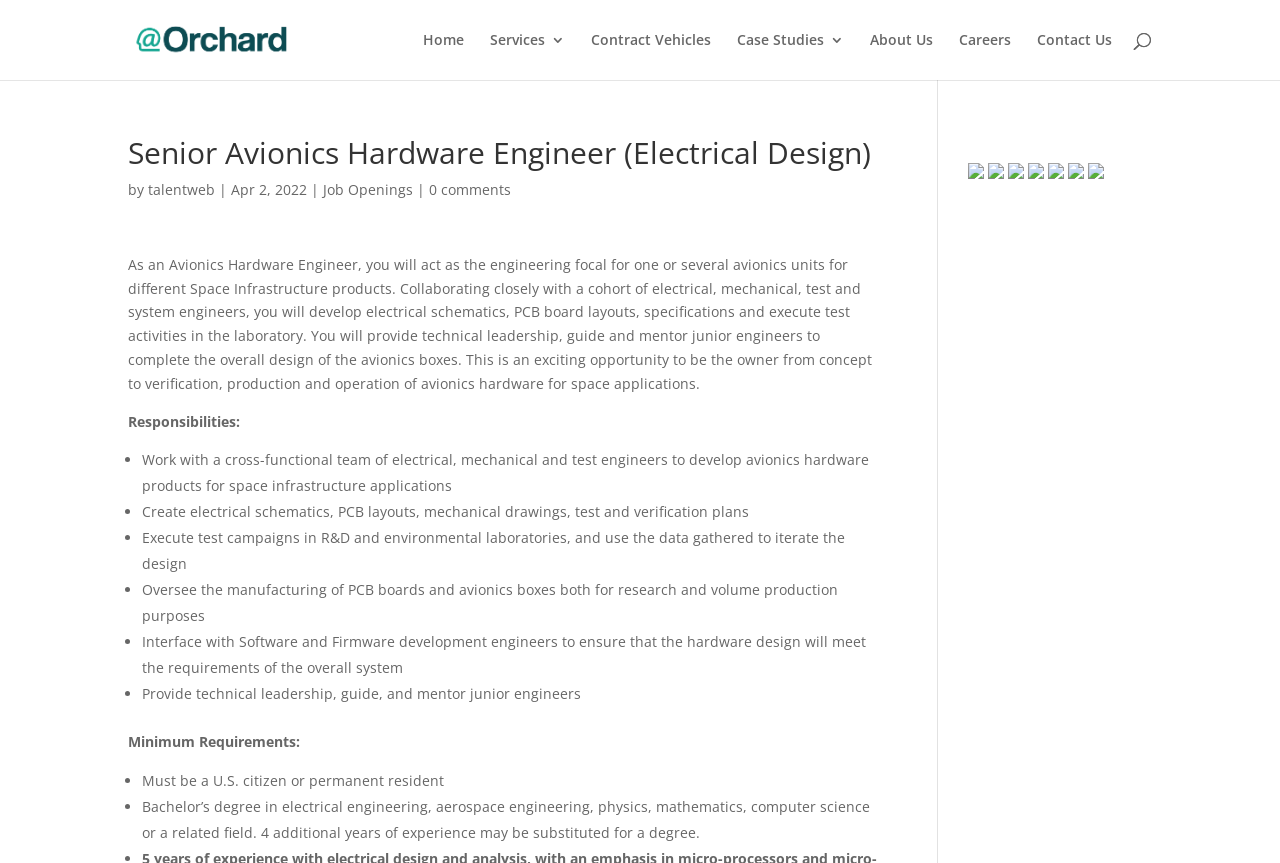What is the job title of the current job opening?
From the image, respond using a single word or phrase.

Senior Avionics Hardware Engineer